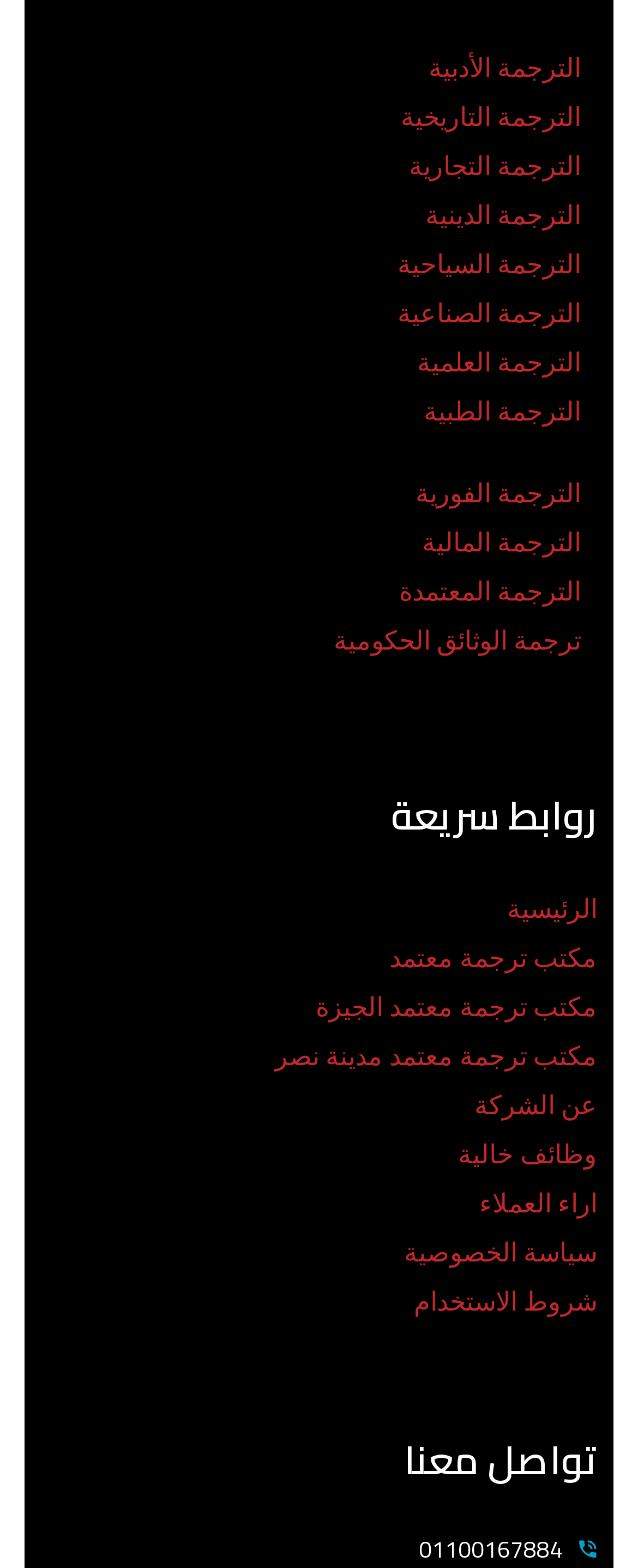Determine the bounding box coordinates for the HTML element described here: "ترجمة الوثائق الحكومية".

[0.523, 0.394, 0.91, 0.425]